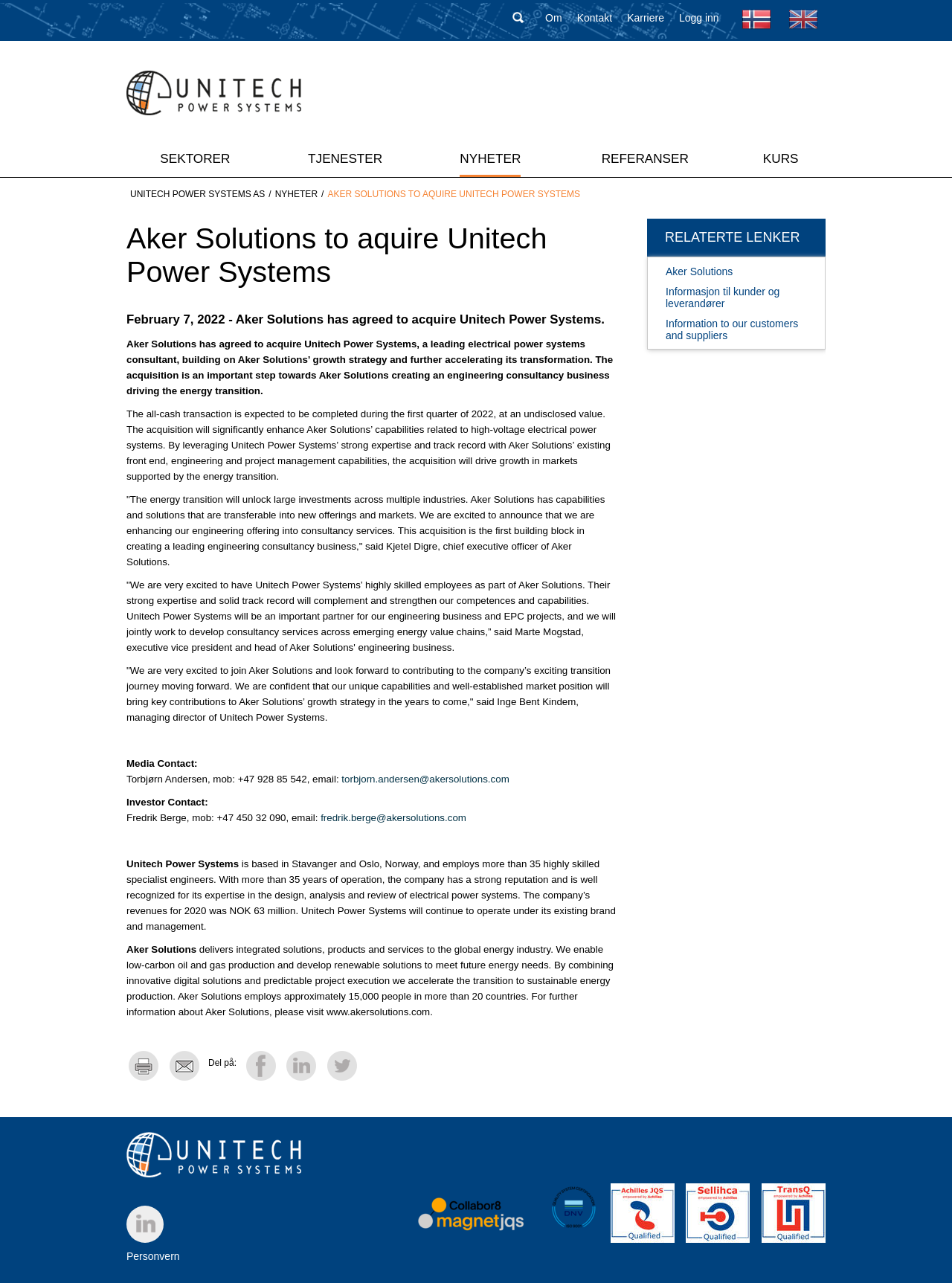Find and extract the text of the primary heading on the webpage.

Aker Solutions to aquire Unitech Power Systems